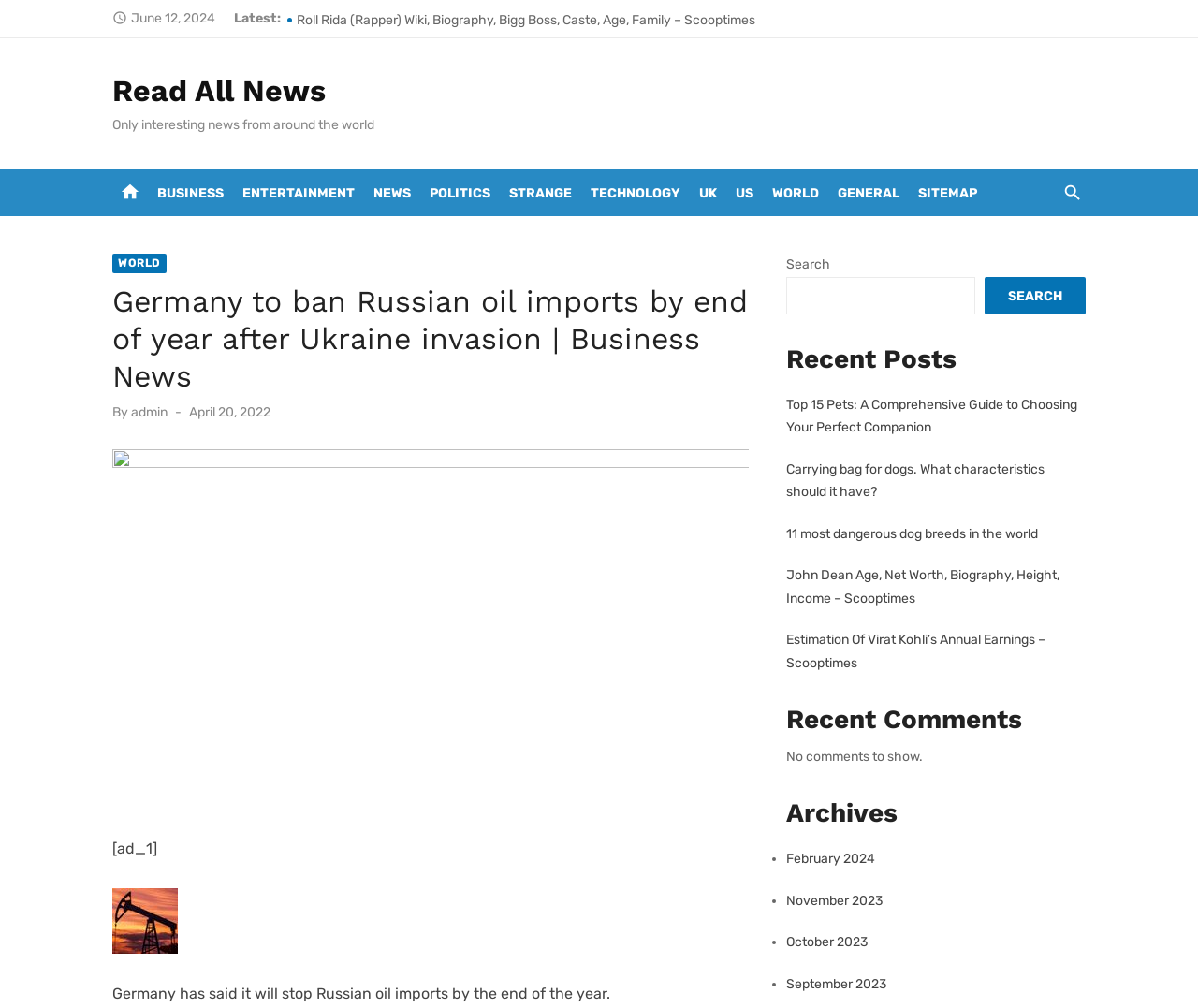Identify and provide the bounding box for the element described by: "February 2024".

[0.656, 0.844, 0.73, 0.86]